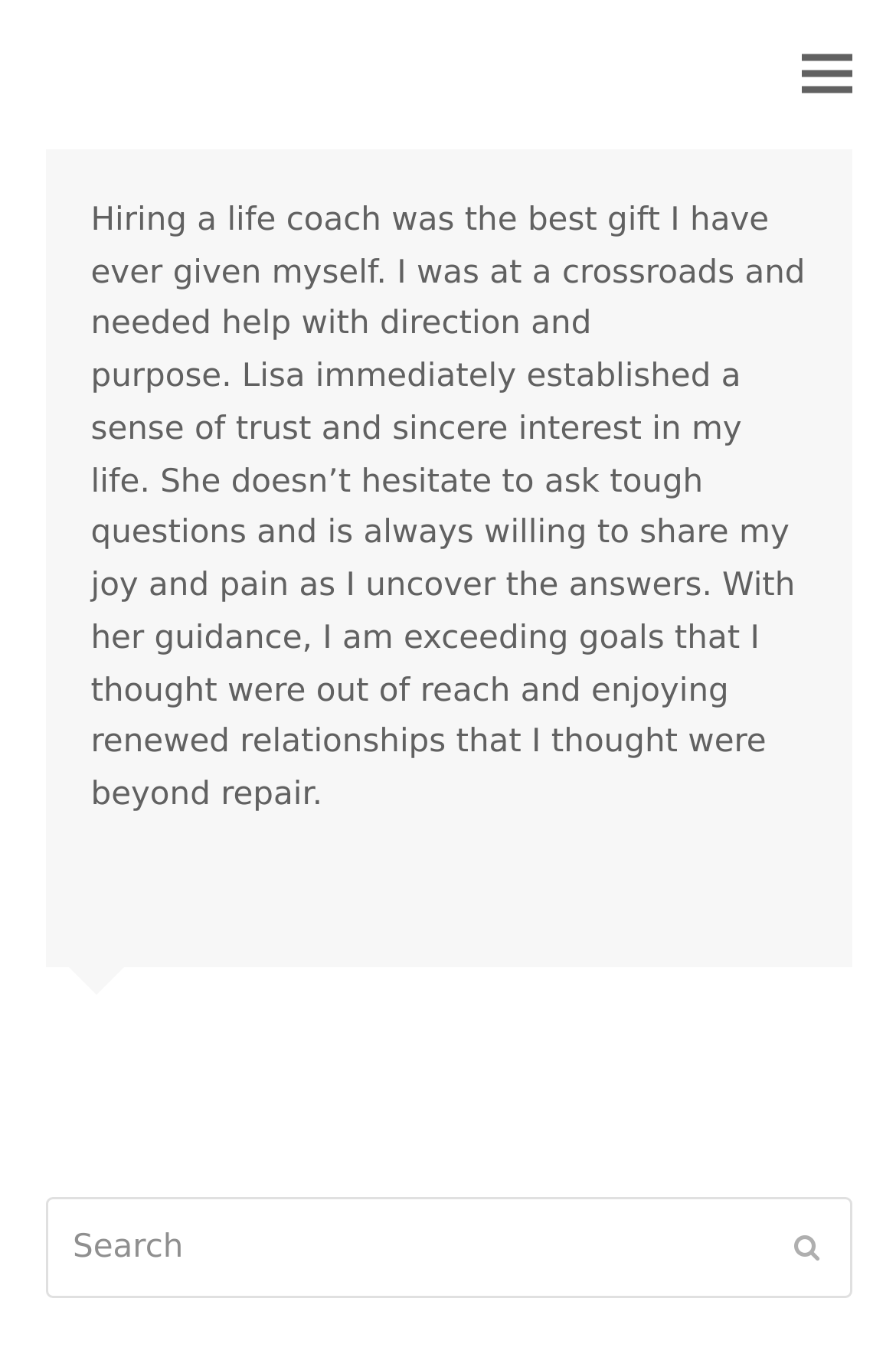Find the bounding box of the web element that fits this description: "Submit".

[0.886, 0.896, 0.914, 0.929]